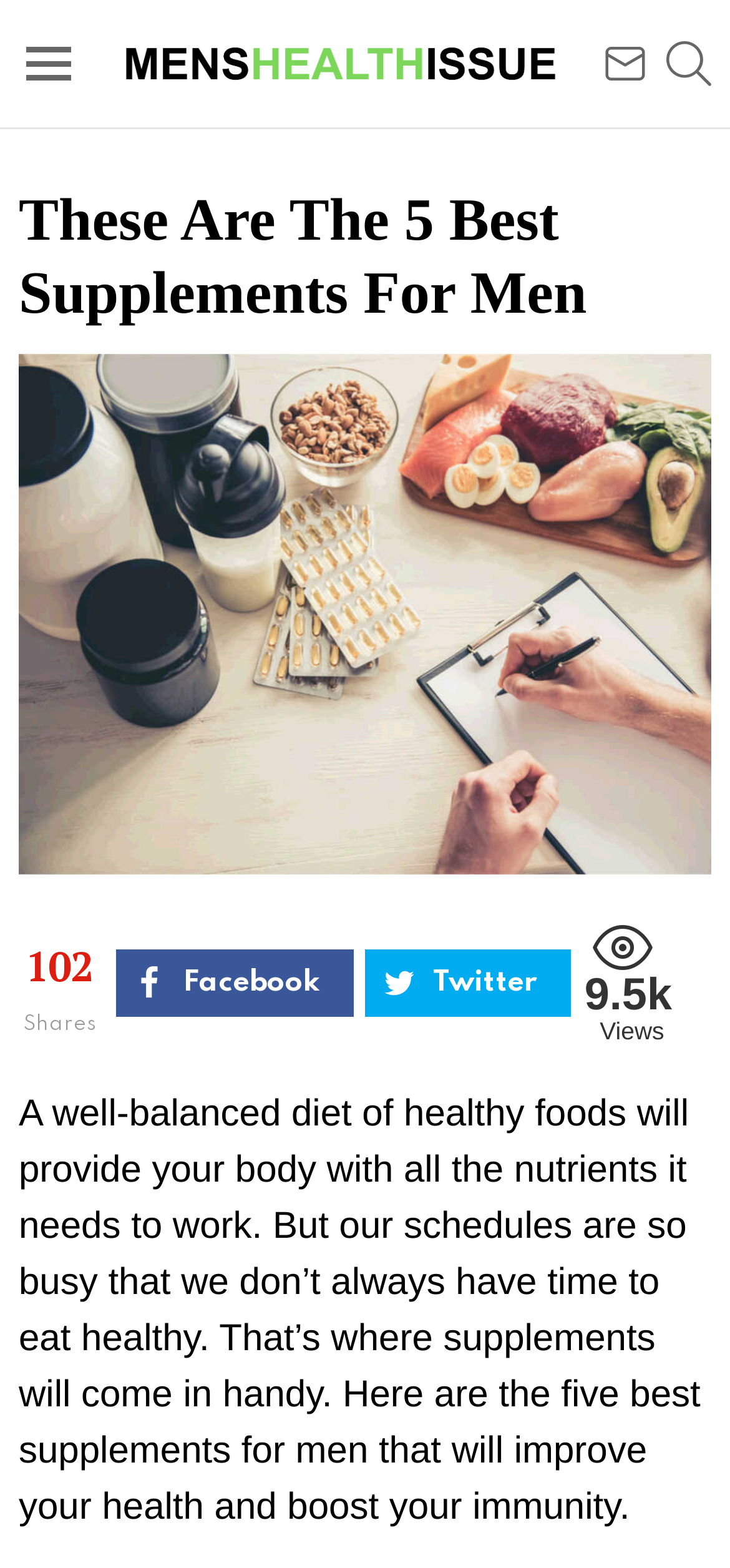What is the purpose of supplements according to this webpage?
From the screenshot, provide a brief answer in one word or phrase.

To fill nutritional gaps